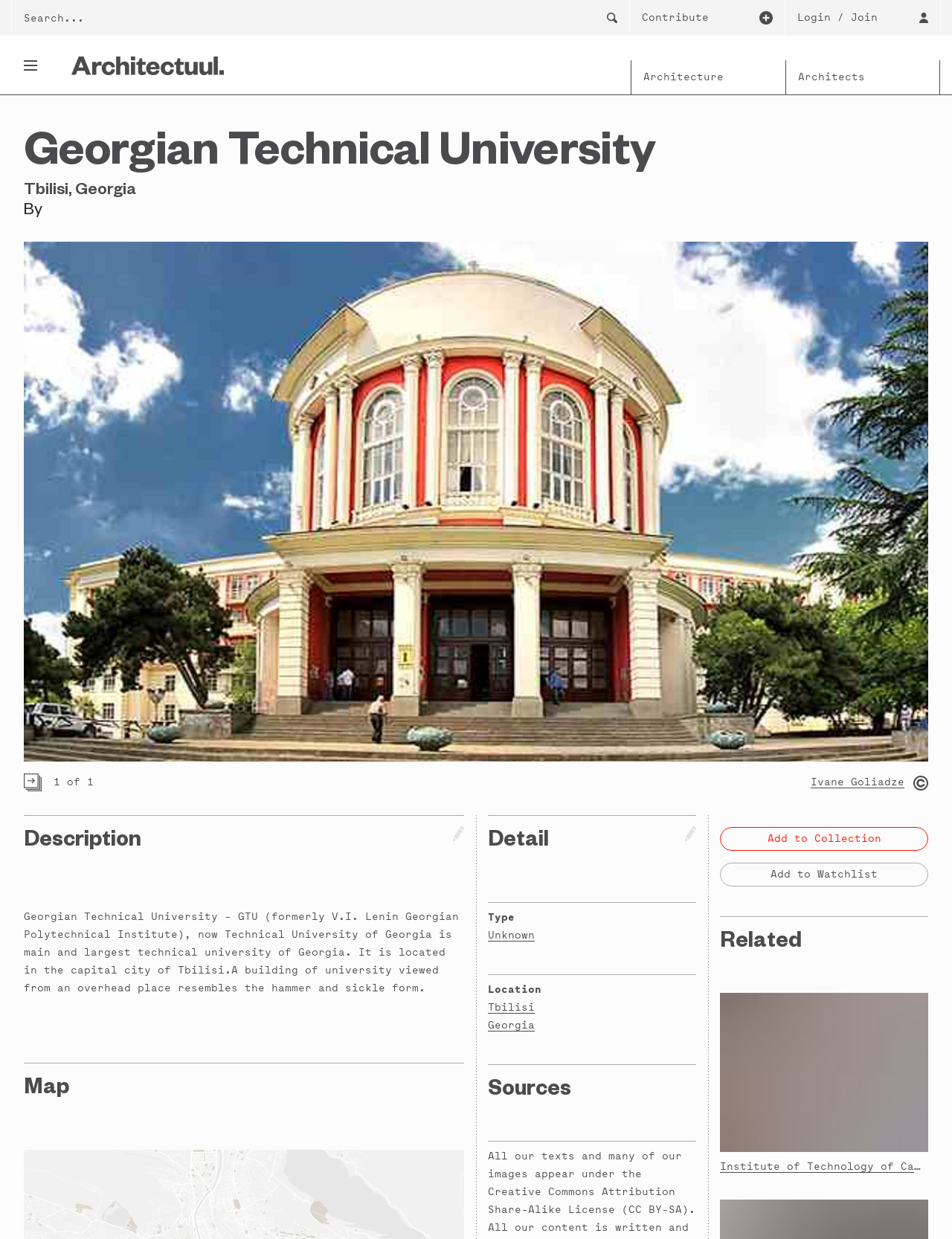Please specify the bounding box coordinates of the element that should be clicked to execute the given instruction: 'View Architectuul'. Ensure the coordinates are four float numbers between 0 and 1, expressed as [left, top, right, bottom].

[0.075, 0.046, 0.235, 0.061]